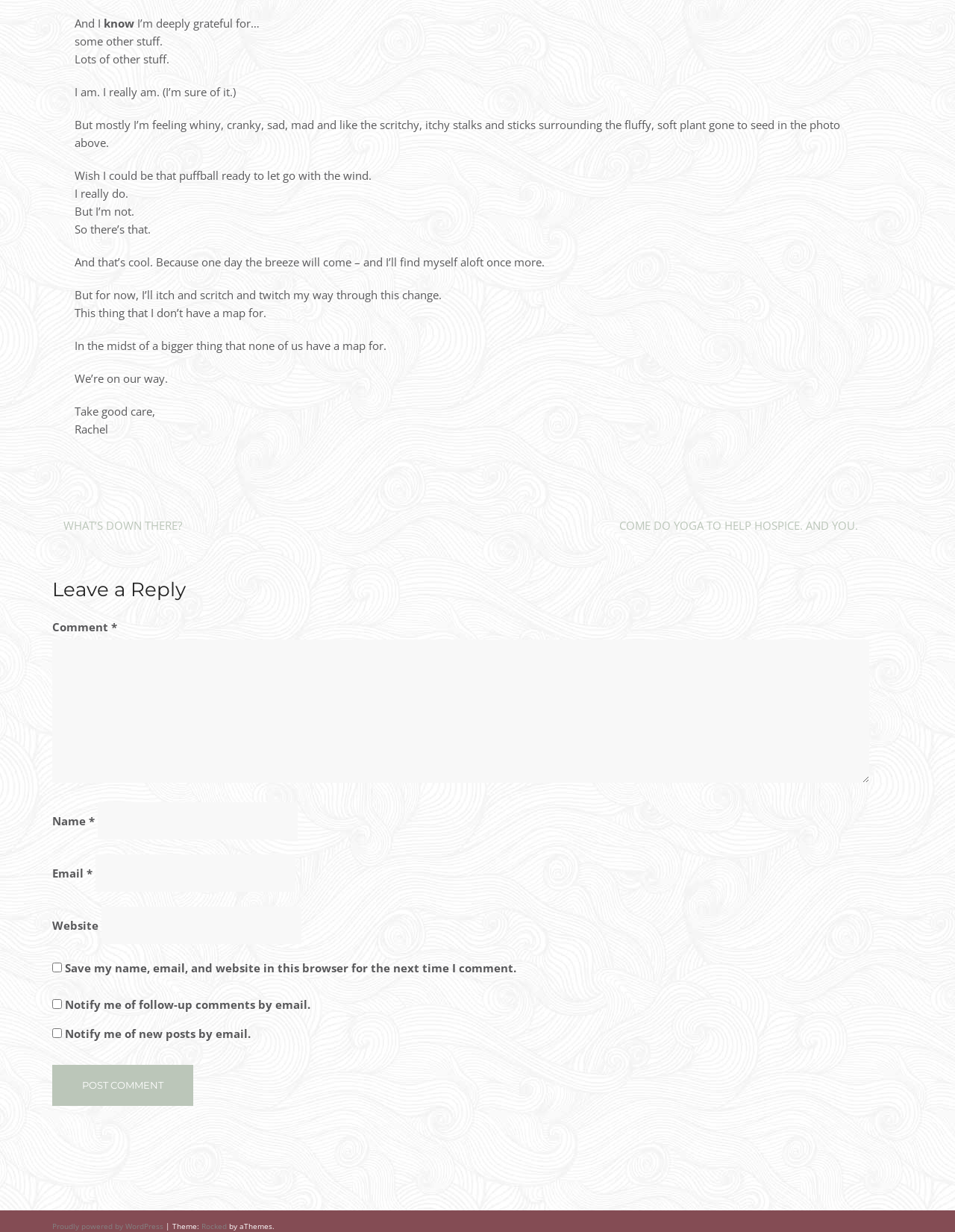Please specify the coordinates of the bounding box for the element that should be clicked to carry out this instruction: "Type your comment in the 'Comment' field". The coordinates must be four float numbers between 0 and 1, formatted as [left, top, right, bottom].

[0.055, 0.519, 0.91, 0.635]